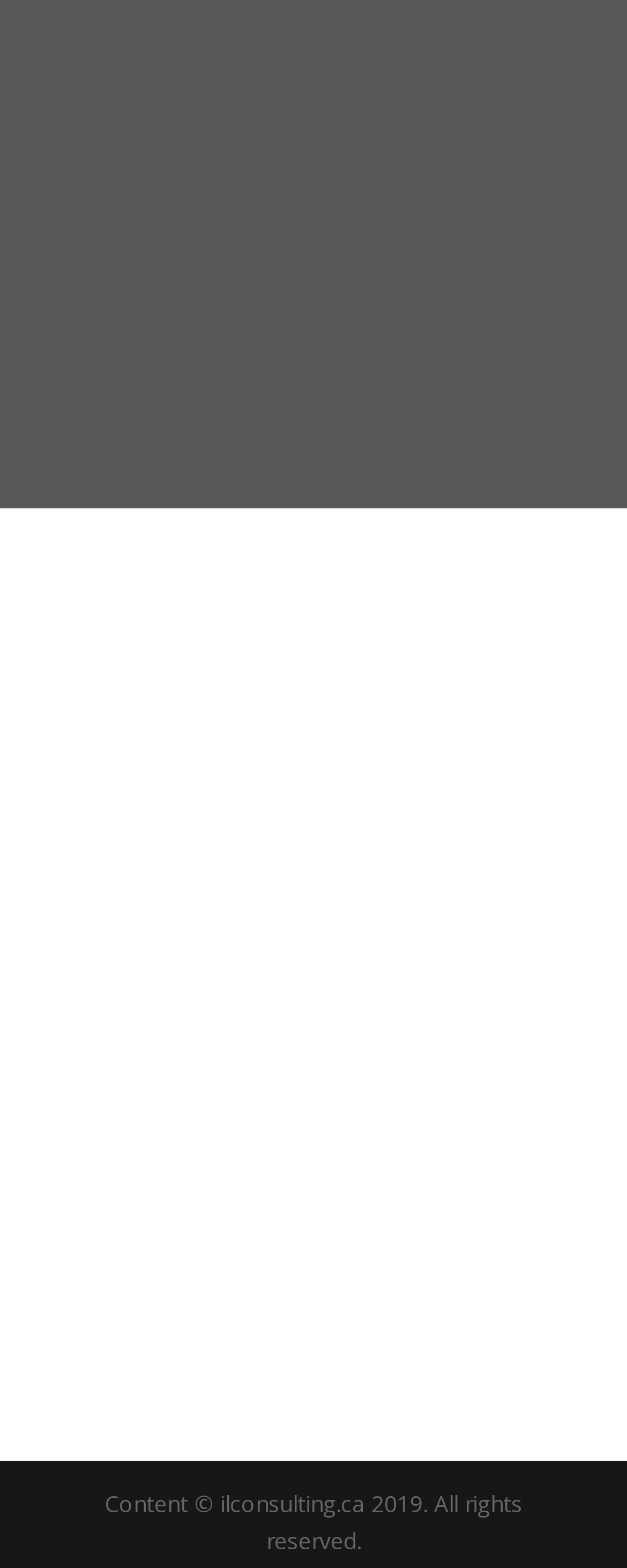Provide a one-word or brief phrase answer to the question:
What is the copyright year?

2019